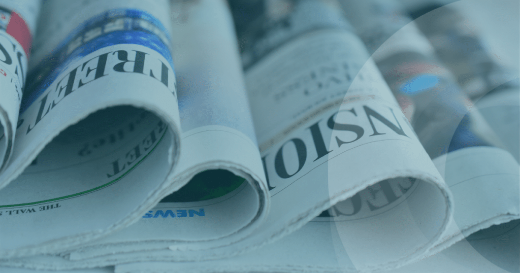Respond with a single word or phrase to the following question:
What is the theme of the image related to?

Blackdot Solutions Spring Update